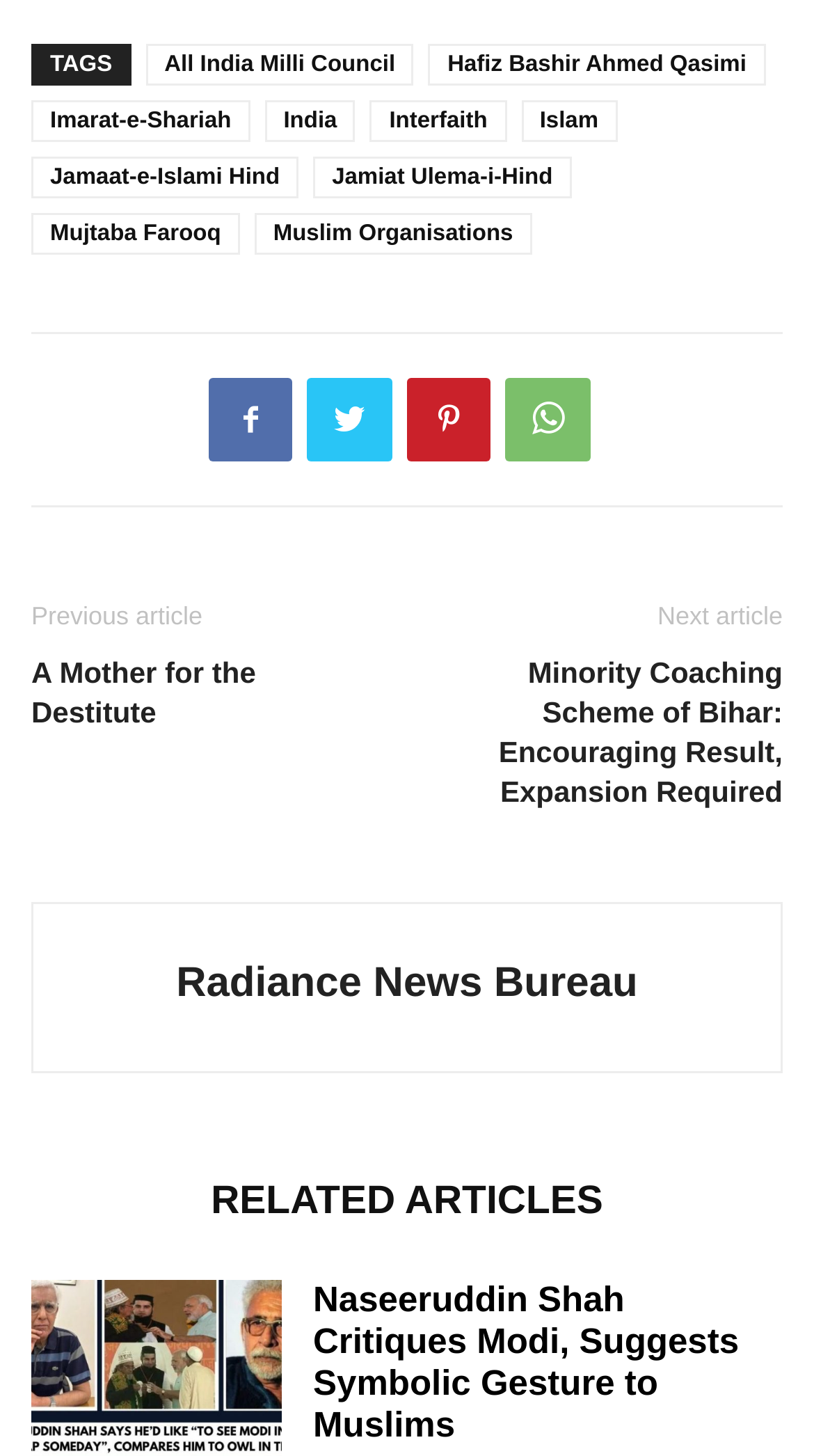Specify the bounding box coordinates of the element's region that should be clicked to achieve the following instruction: "follow on Facebook". The bounding box coordinates consist of four float numbers between 0 and 1, in the format [left, top, right, bottom].

None